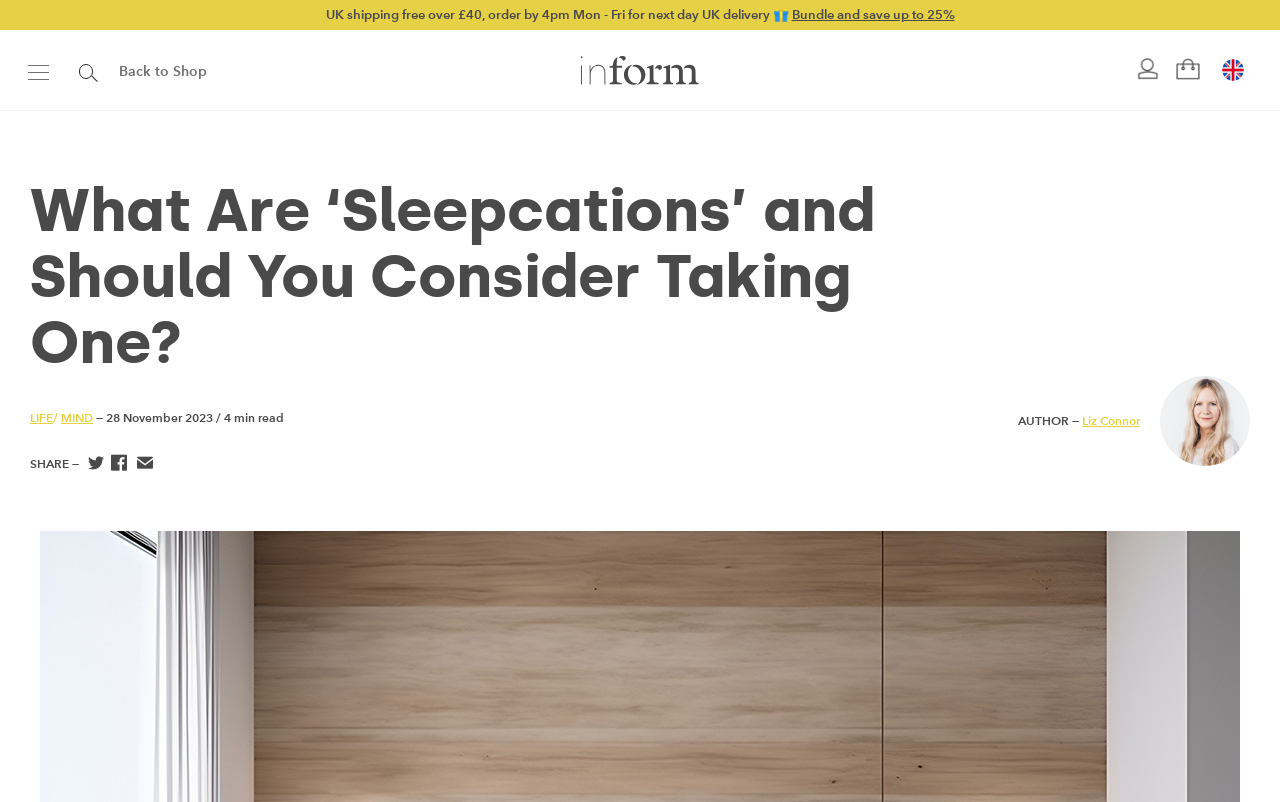Identify the bounding box coordinates of the clickable region to carry out the given instruction: "Share on 'TWITTER'".

[0.064, 0.561, 0.084, 0.6]